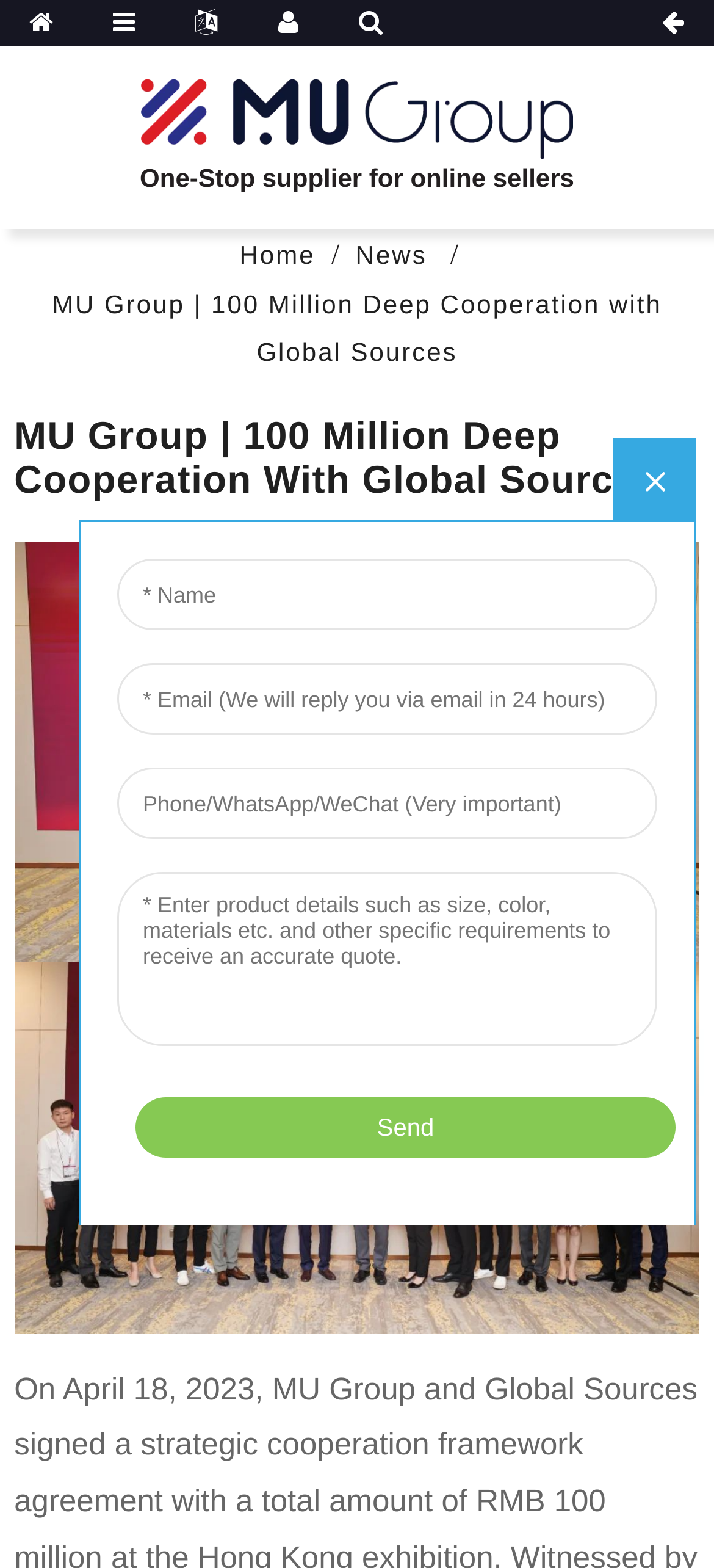Respond to the question below with a single word or phrase: What is the content of the iframe?

Unknown